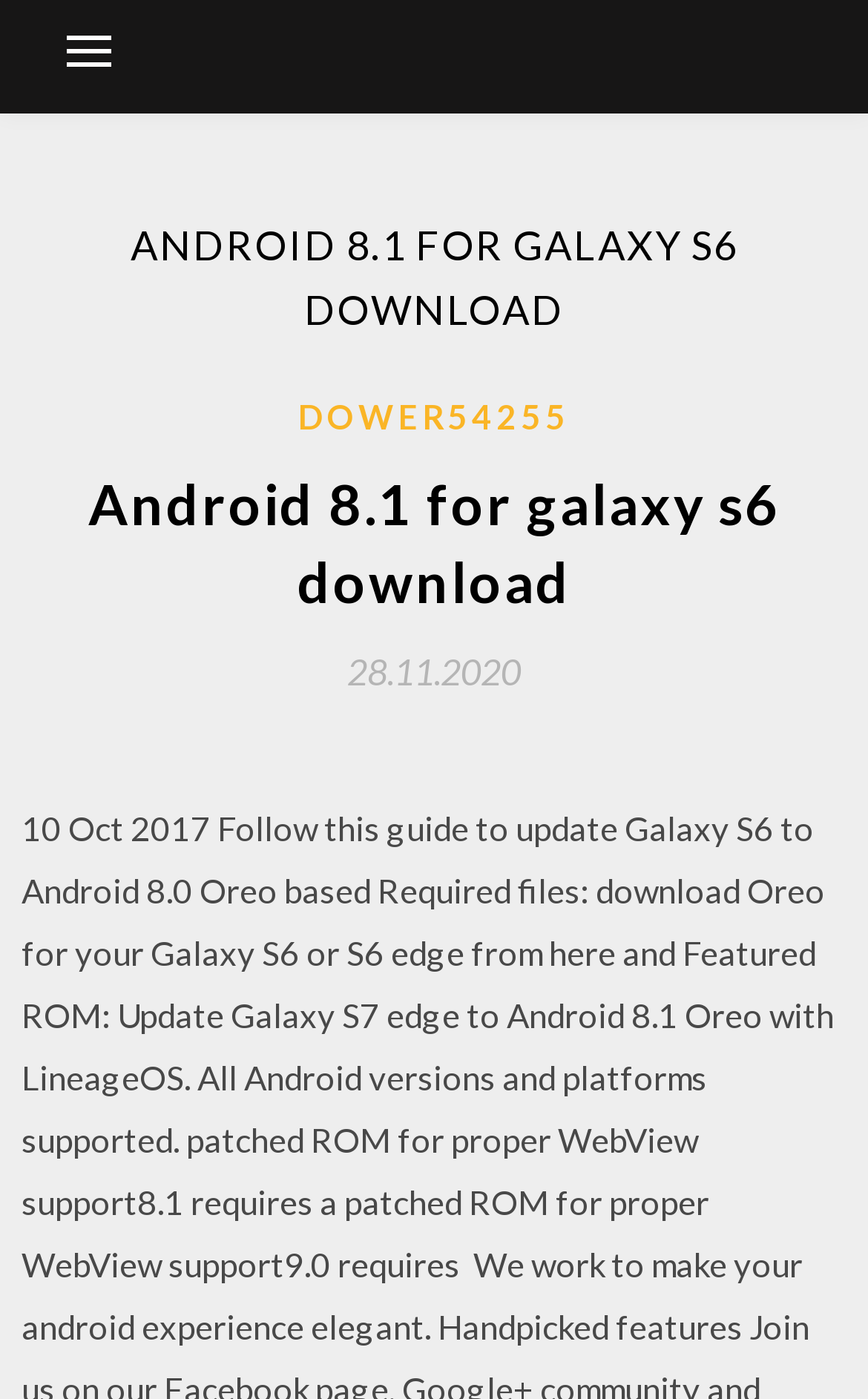What is the name of the Android version?
Based on the image, answer the question with as much detail as possible.

I found the answer by looking at the header element with the text 'ANDROID 8.1 FOR GALAXY S6 DOWNLOAD', which mentions the Android version as 8.1.